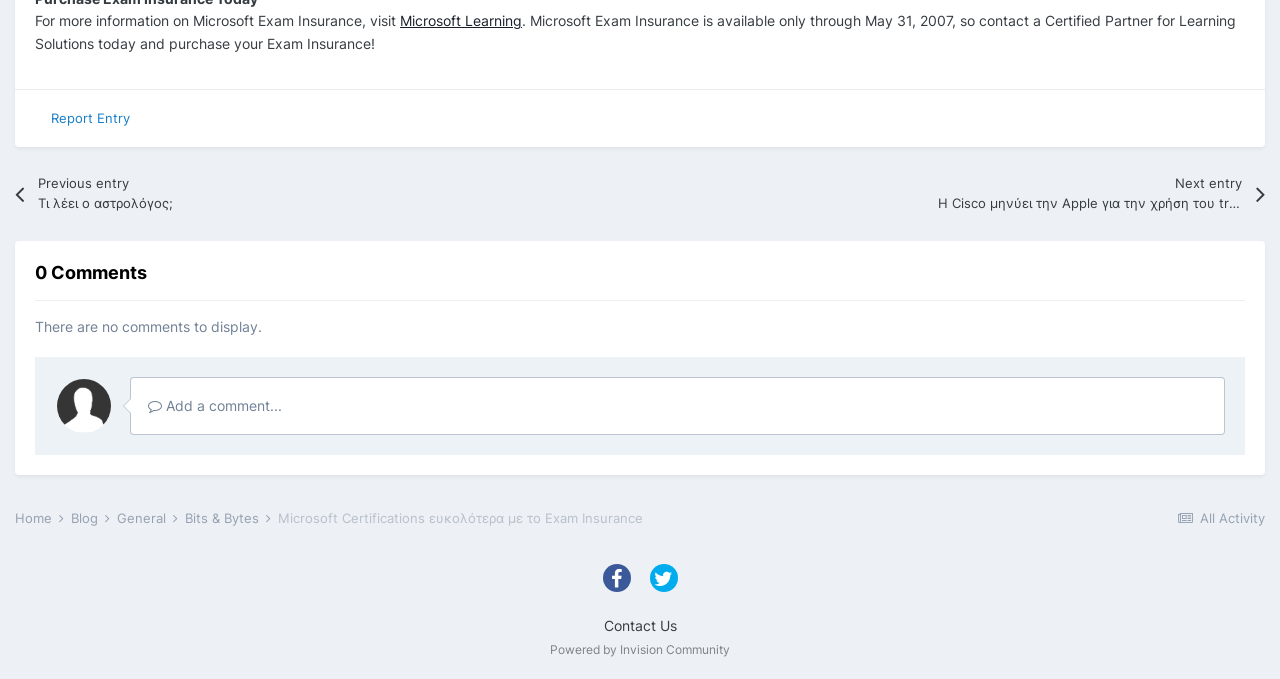Please find the bounding box coordinates of the element that must be clicked to perform the given instruction: "Add a comment". The coordinates should be four float numbers from 0 to 1, i.e., [left, top, right, bottom].

[0.106, 0.564, 0.952, 0.632]